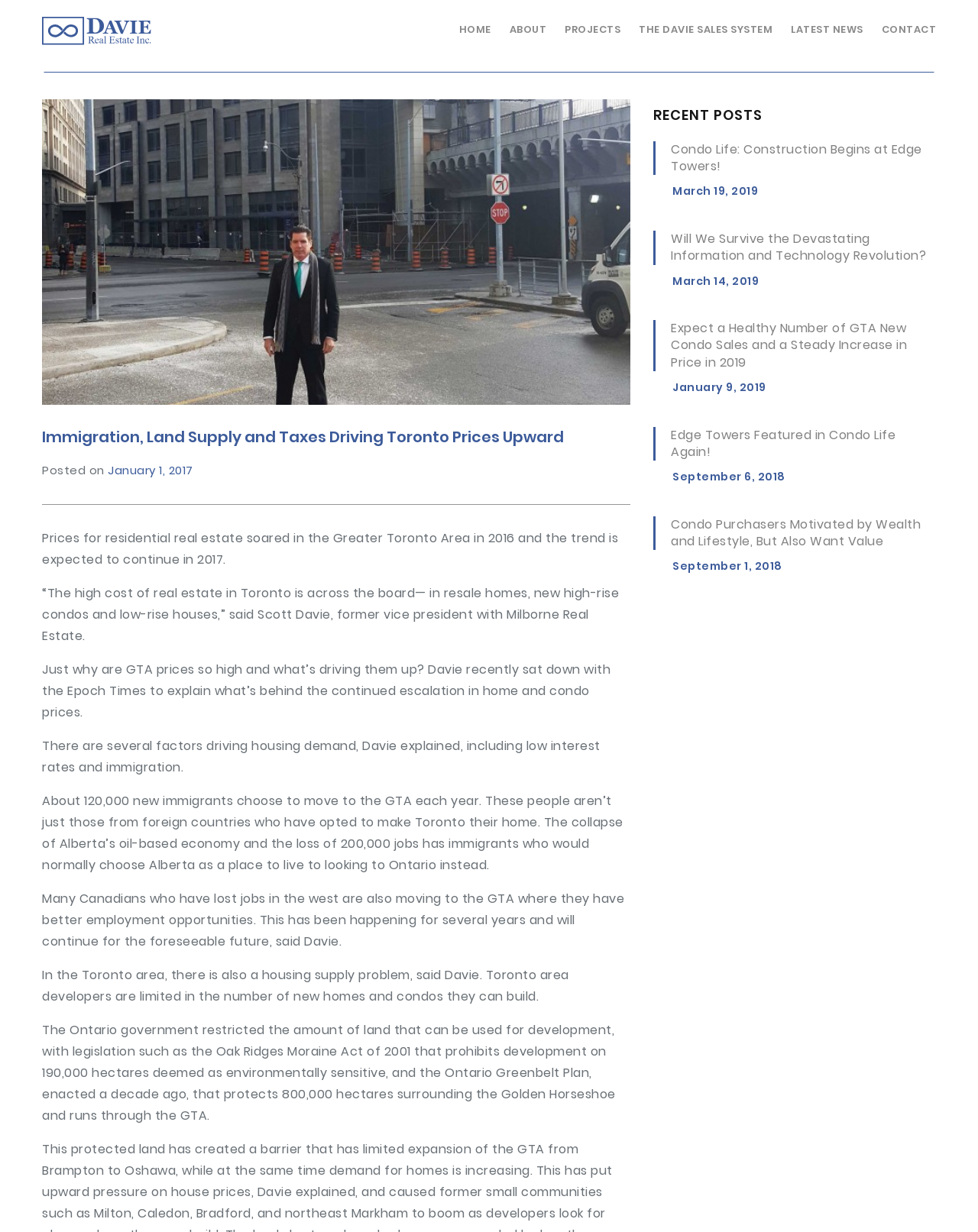Respond to the question below with a single word or phrase: What is the topic of the main article?

Toronto real estate prices